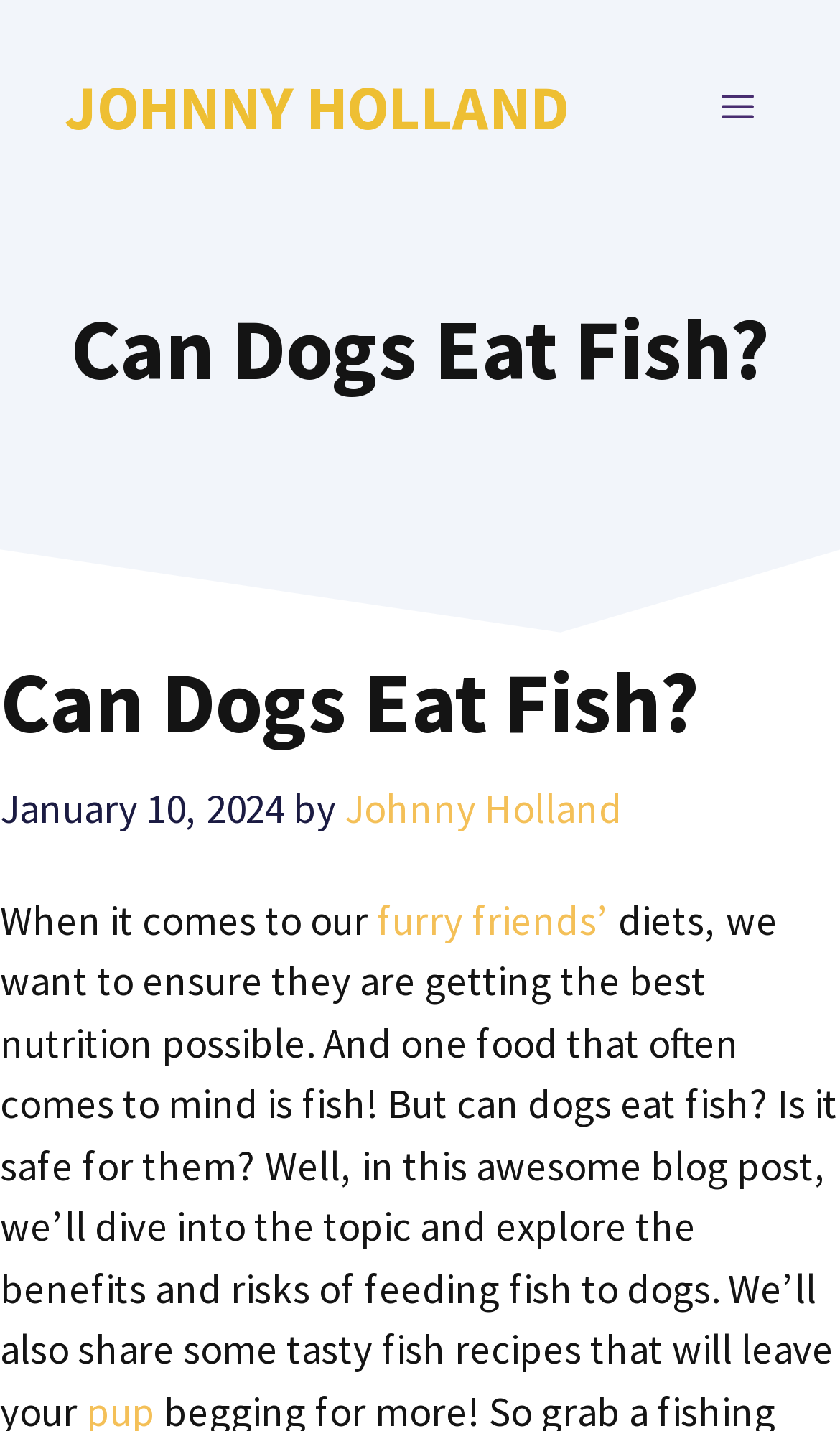What is referred to as 'furry friends' in the article?
Using the details shown in the screenshot, provide a comprehensive answer to the question.

The term 'furry friends' is used in the article to refer to dogs, as it is mentioned in the context of discussing what is good for them to eat.